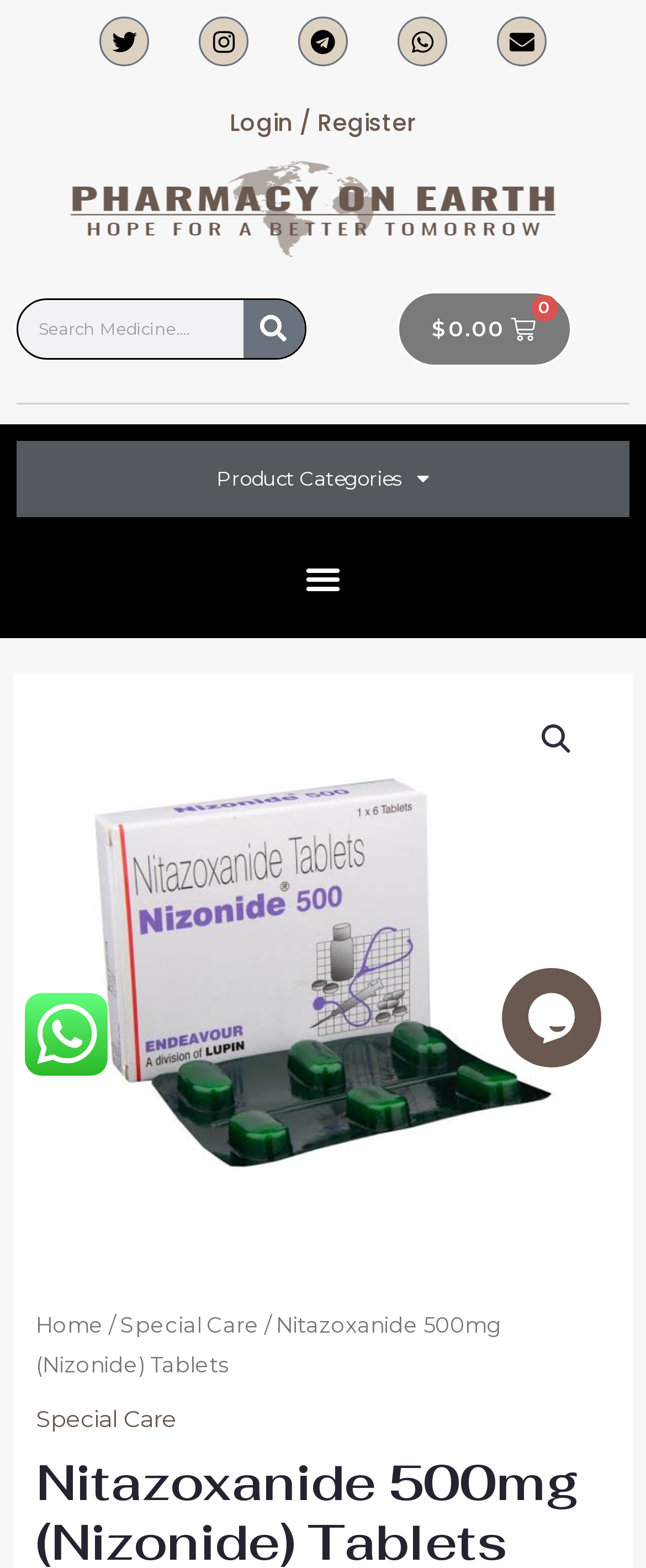Determine the coordinates of the bounding box for the clickable area needed to execute this instruction: "Go to the home page".

[0.055, 0.838, 0.16, 0.854]